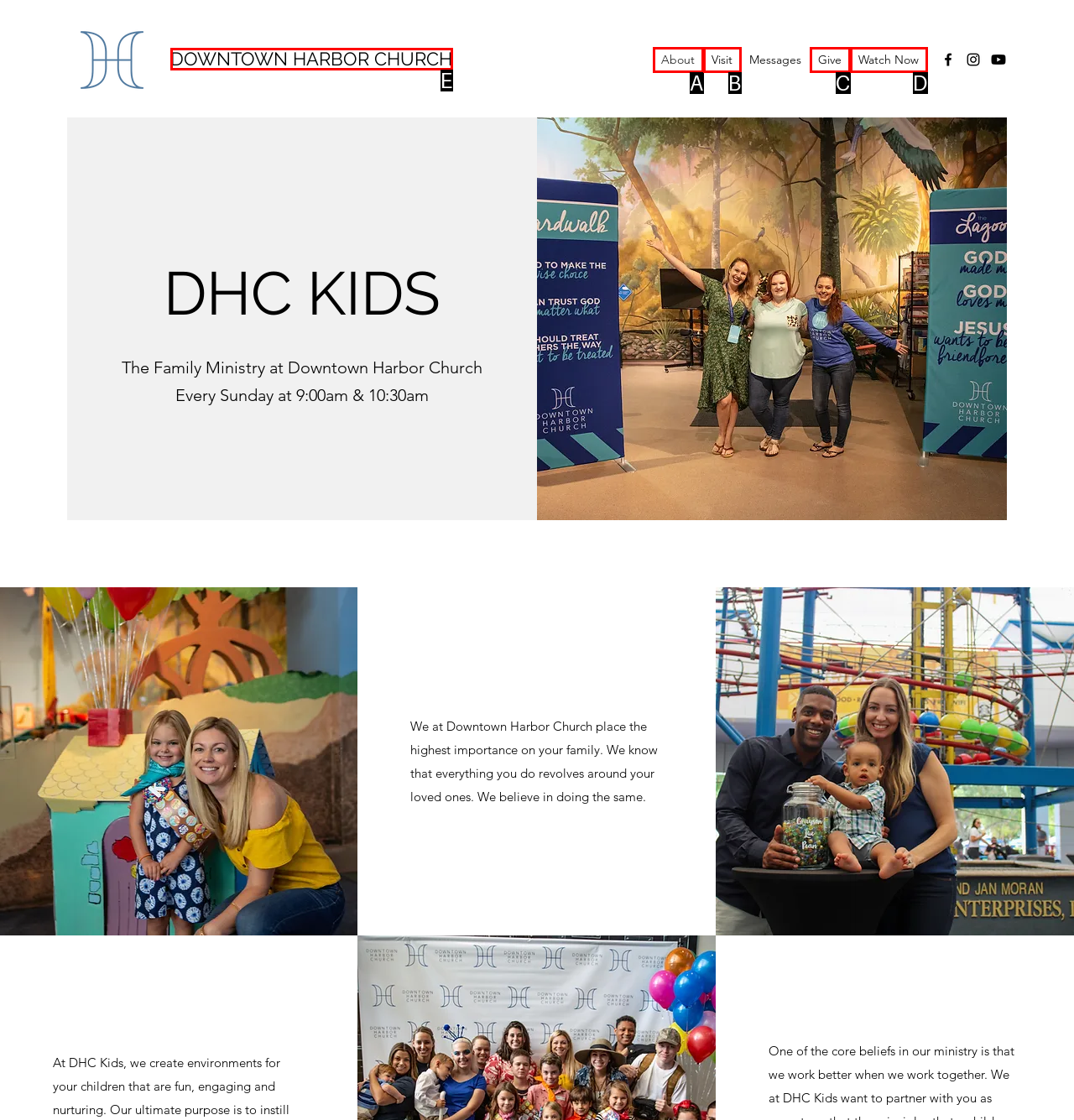Determine the HTML element that best aligns with the description: DOWNTOWN HARBOR CHURCH
Answer with the appropriate letter from the listed options.

E